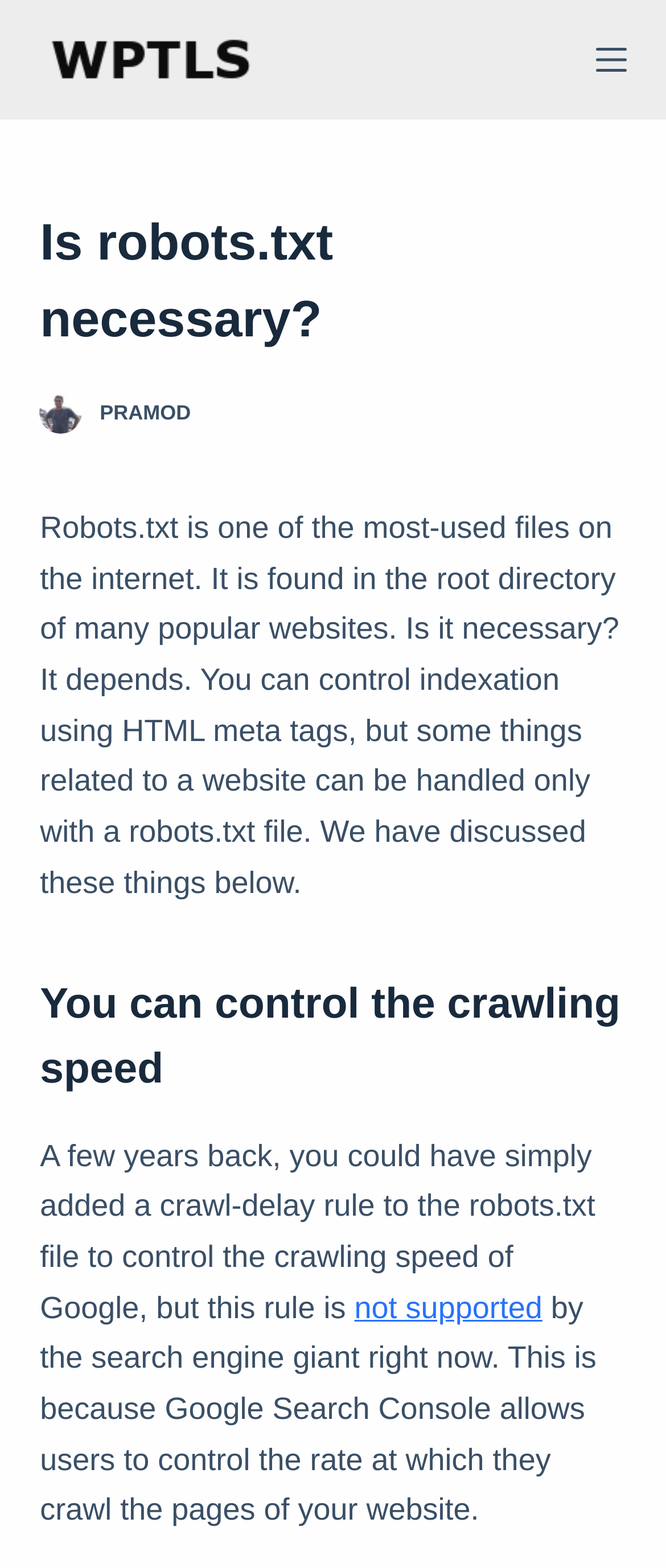Can crawl-delay rule be used to control crawling speed?
Based on the visual details in the image, please answer the question thoroughly.

According to the webpage, a few years back, you could have simply added a crawl-delay rule to the robots.txt file to control the crawling speed of Google, but this rule is not supported by the search engine giant right now.